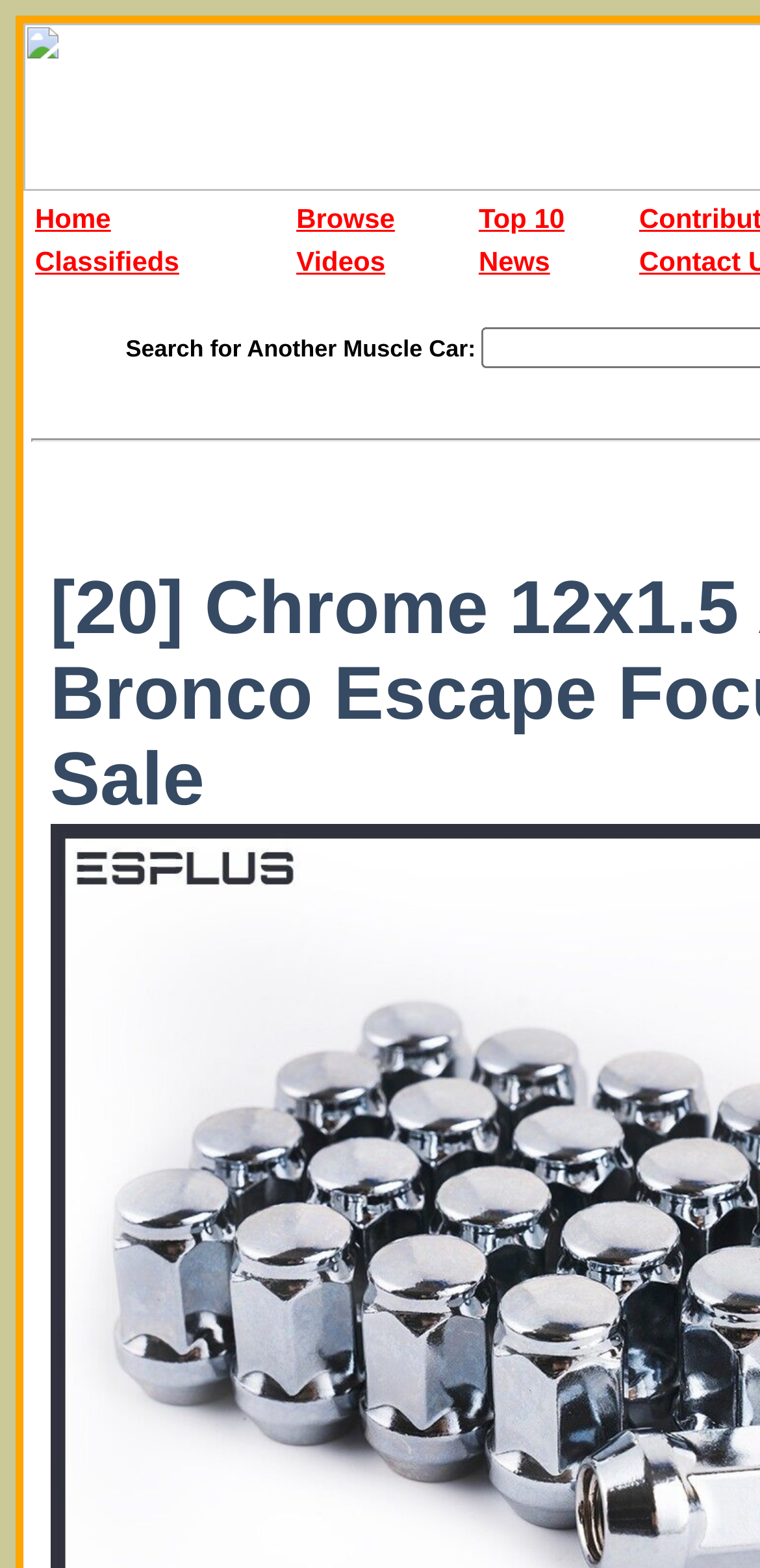How many main navigation links are there?
Please answer using one word or phrase, based on the screenshot.

5